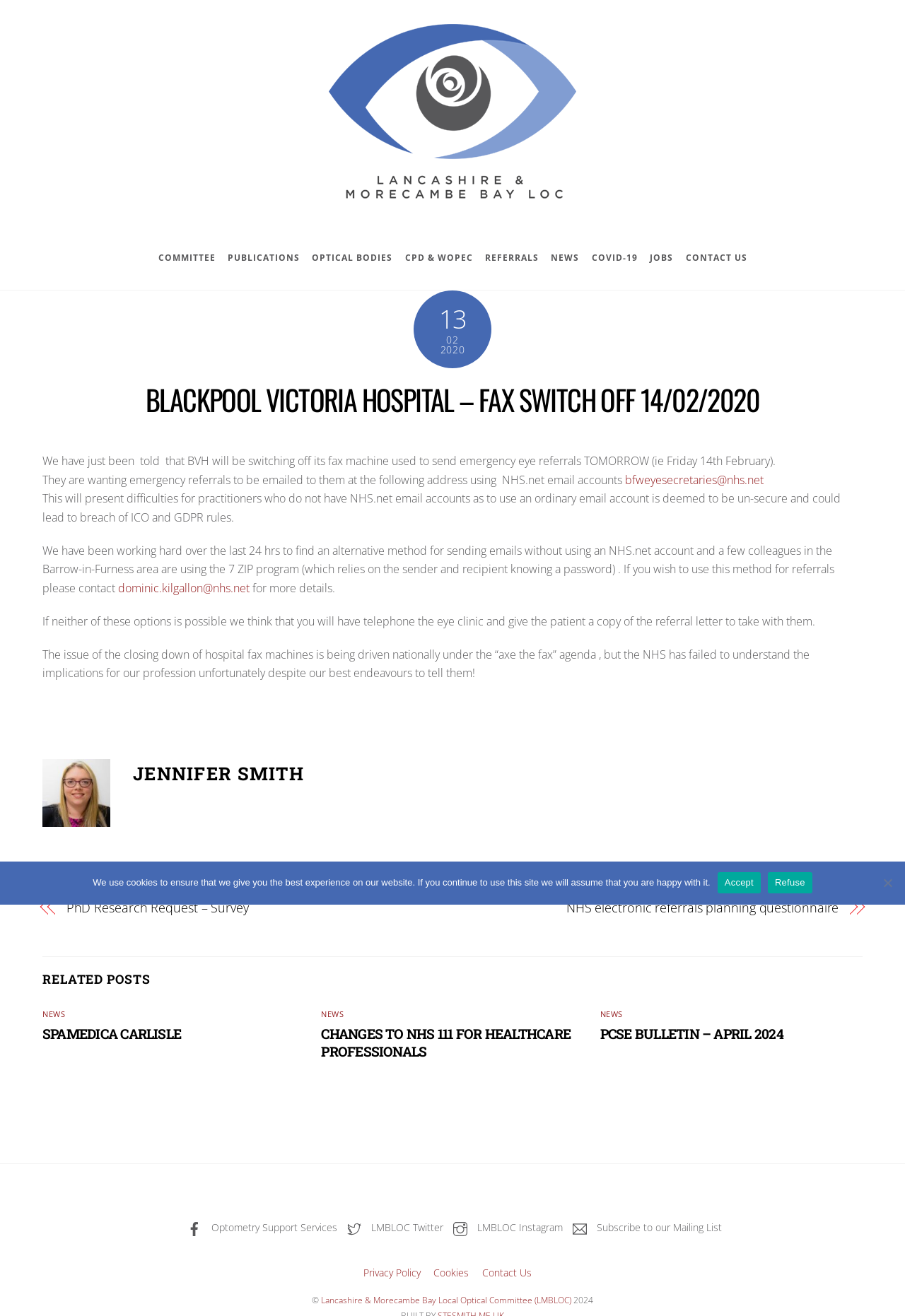Mark the bounding box of the element that matches the following description: "dominic.kilgallon@nhs.net".

[0.13, 0.441, 0.276, 0.452]